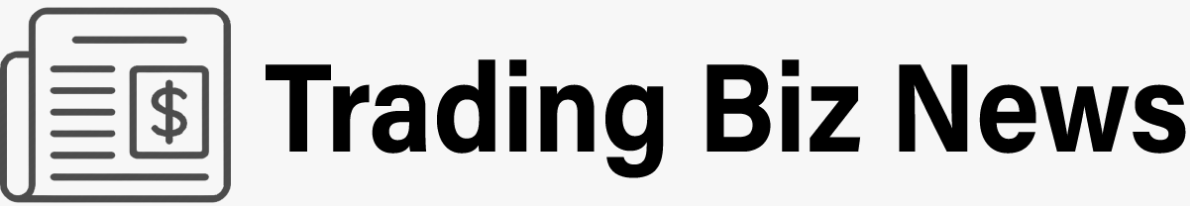Elaborate on all the key elements and details present in the image.

The image features the logo for "Trading Biz News," a prominent platform dedicated to financial and trade-related news. The logo combines a stylized newspaper graphic with a dollar sign, symbolizing its focus on economic topics. The bold, black text "Trading Biz News" emphasizes the platform's commitment to providing valuable insights into the trading and business sectors. This visual identity represents the company's mission to keep its audience informed about the latest developments in the markets and the broader financial landscape.